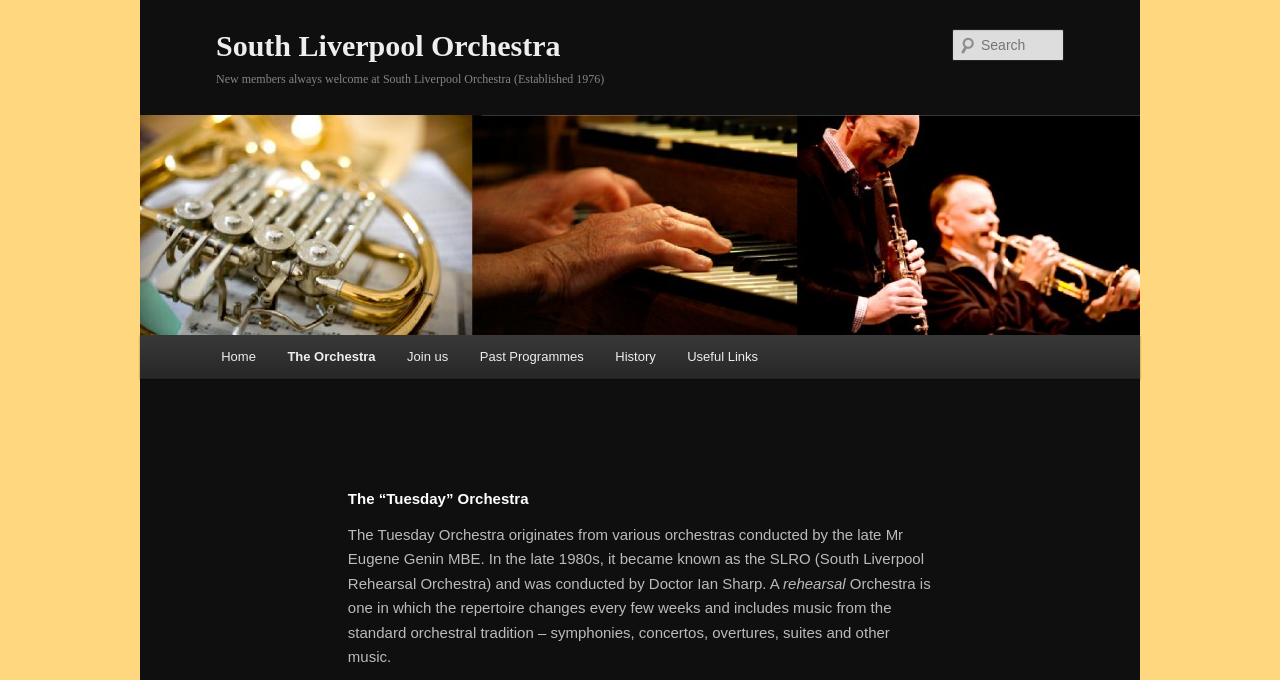What is the origin of the Tuesday Orchestra?
Examine the image and provide an in-depth answer to the question.

The origin of the Tuesday Orchestra can be found in the static text element with the text 'The Tuesday Orchestra originates from various orchestras conducted by the late Mr Eugene Genin MBE.'.